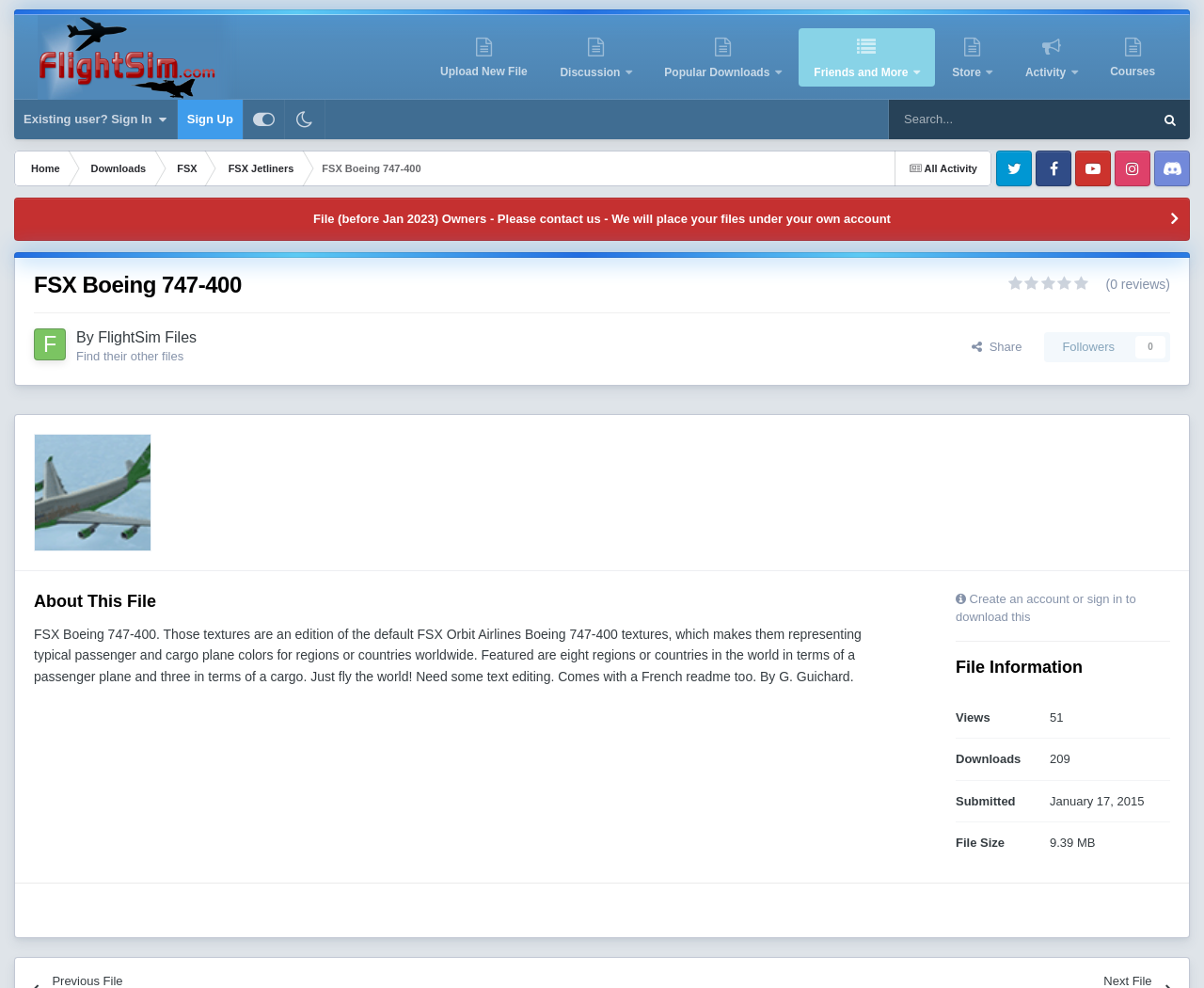Provide the bounding box coordinates in the format (top-left x, top-left y, bottom-right x, bottom-right y). All values are floating point numbers between 0 and 1. Determine the bounding box coordinate of the UI element described as: Existing user? Sign In

[0.012, 0.101, 0.147, 0.141]